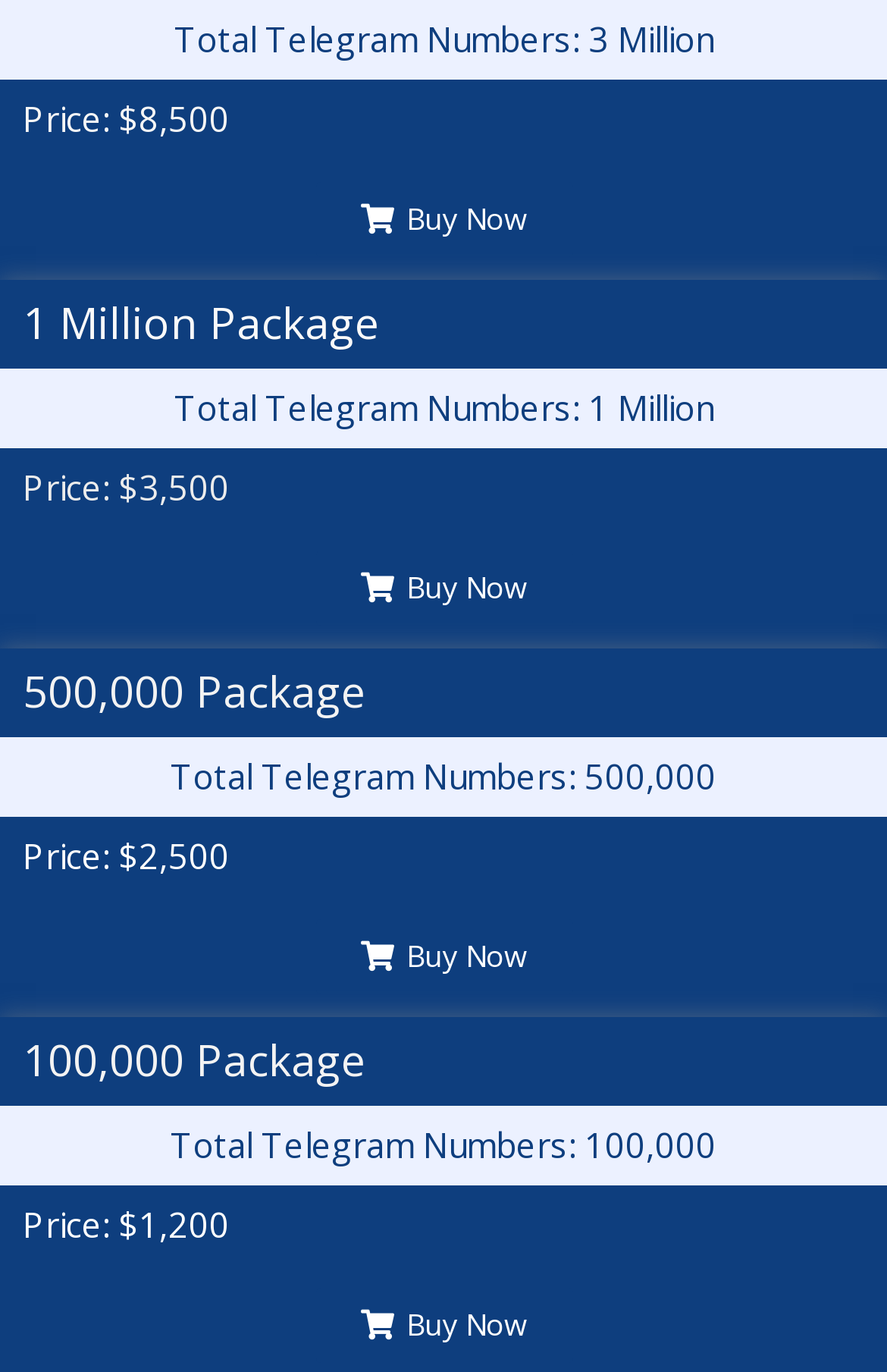Which package has the highest price?
Provide an in-depth and detailed answer to the question.

I compared the prices of all packages on the webpage and found that the 3 Million Package has the highest price, which is $8,500.